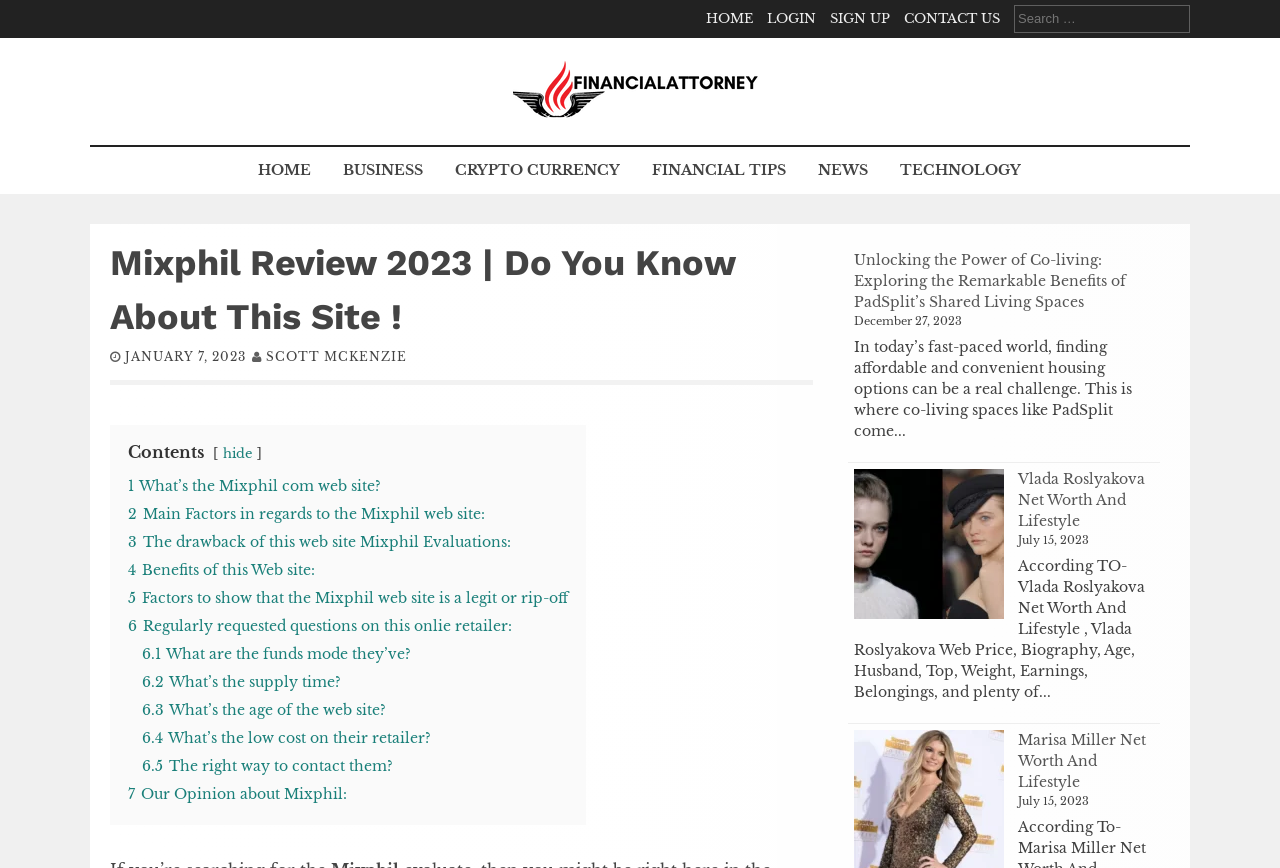Give a detailed overview of the webpage's appearance and contents.

The webpage is a review site, specifically focused on Mixphil, with the title "Mixphil Review 2023 | Do You Know About This Site!" at the top. The page has a navigation menu at the top, with links to "HOME", "LOGIN", "SIGN UP", and "CONTACT US". There is also a search bar on the top right, with a placeholder text "Search for:".

Below the navigation menu, there is a logo "financialattorney log" with a link to it. Underneath the logo, there are several links to different categories, including "HOME", "BUSINESS", "CRYPTO CURRENCY", "FINANCIAL TIPS", "NEWS", and "TECHNOLOGY".

The main content of the page is divided into sections, with headings and links to different topics related to Mixphil. The sections include "What’s the Mixphil com web site?", "Main Factors in regards to the Mixphil web site:", "The drawback of this web site Mixphil Evaluations:", and so on.

There are also several news articles or blog posts on the page, with titles and summaries. One article is about "Unlocking the Power of Co-living: Exploring the Remarkable Benefits of PadSplit’s Shared Living Spaces", with a publication date of December 27, 2023. Another article is about "Vlada Roslyakova Net Worth And Lifestyle", with a publication date of July 15, 2023. There are also links to other articles, including "Marisa Miller Net Worth And Lifestyle".

Throughout the page, there are images and icons, including a logo and images accompanying the news articles. The overall layout is organized, with clear headings and concise text.